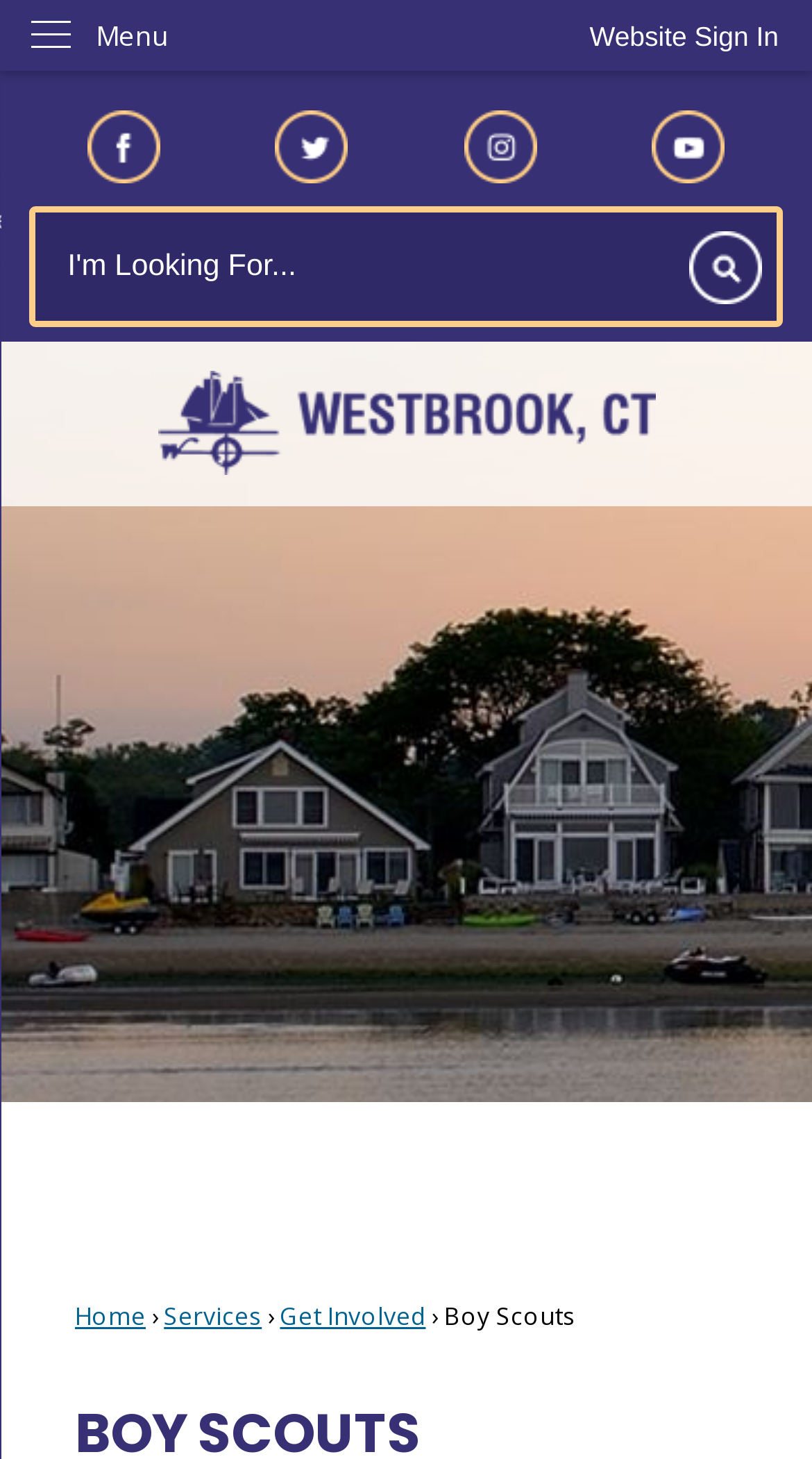Please give a concise answer to this question using a single word or phrase: 
What is the label of the button in the top-right corner?

Website Sign In